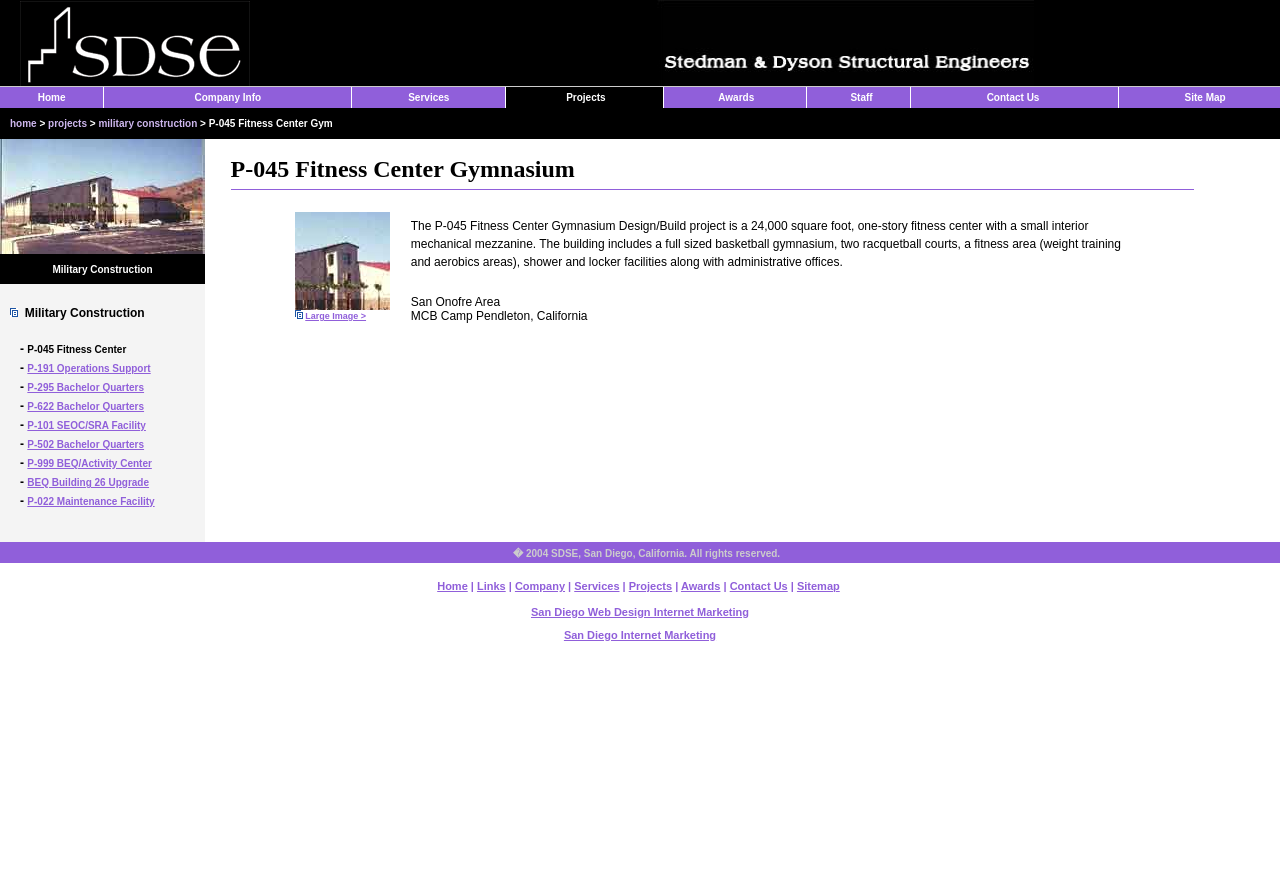Determine the bounding box coordinates of the element's region needed to click to follow the instruction: "Click on the 'Home' link". Provide these coordinates as four float numbers between 0 and 1, formatted as [left, top, right, bottom].

[0.029, 0.106, 0.051, 0.118]